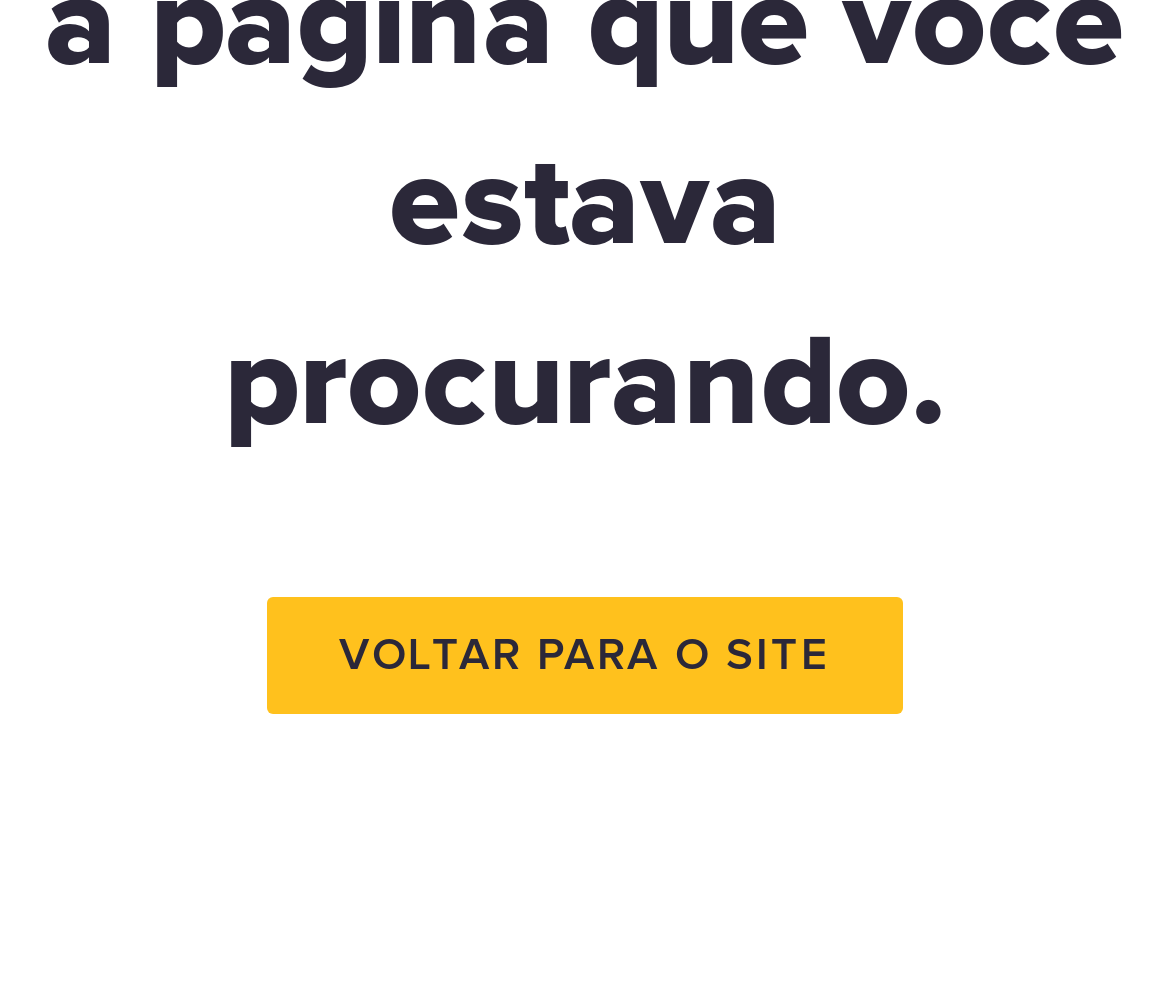Identify the bounding box coordinates for the UI element mentioned here: "VOLTAR PARA O SITE". Provide the coordinates as four float values between 0 and 1, i.e., [left, top, right, bottom].

[0.228, 0.598, 0.772, 0.716]